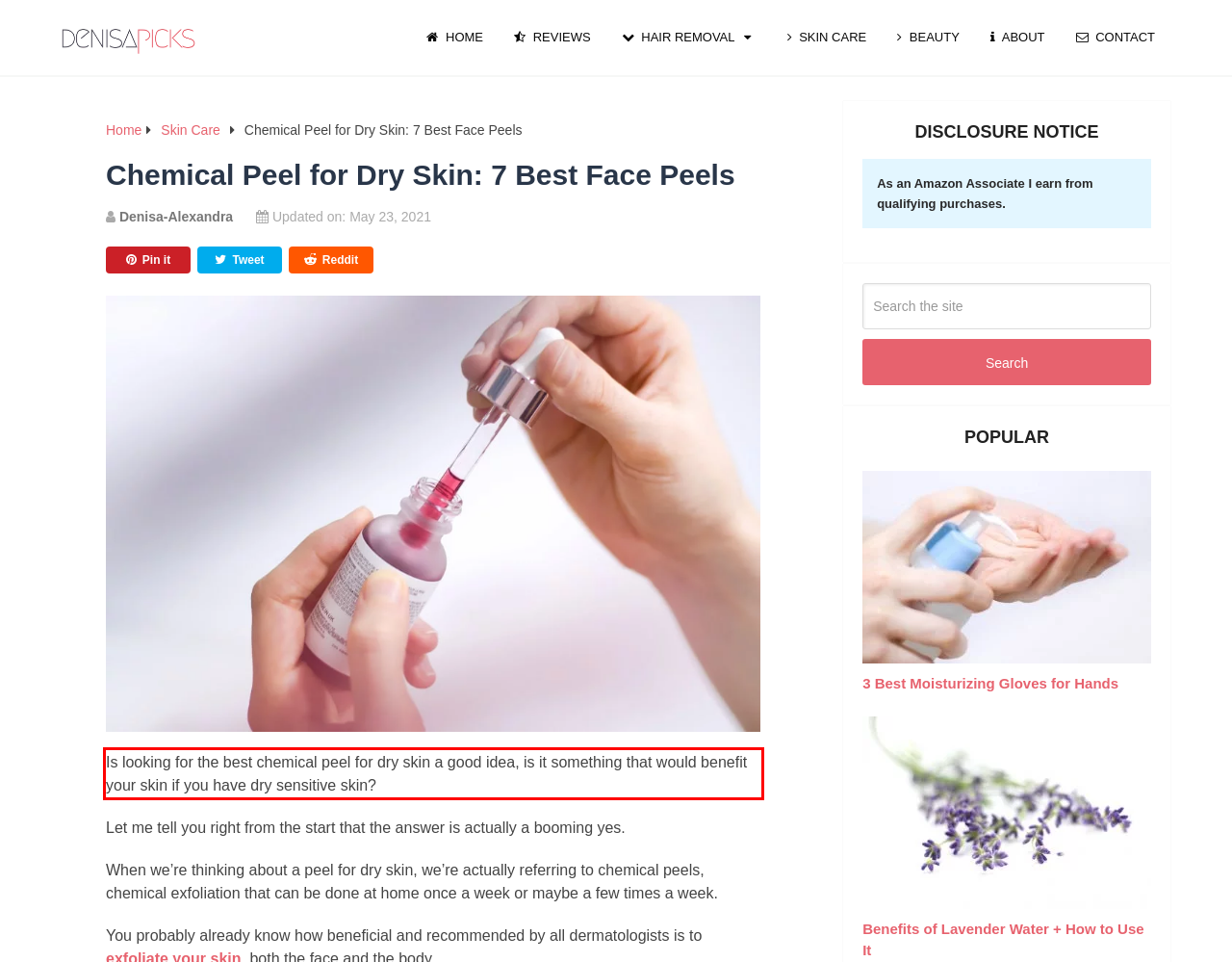You have a screenshot of a webpage with a red bounding box. Use OCR to generate the text contained within this red rectangle.

Is looking for the best chemical peel for dry skin a good idea, is it something that would benefit your skin if you have dry sensitive skin?